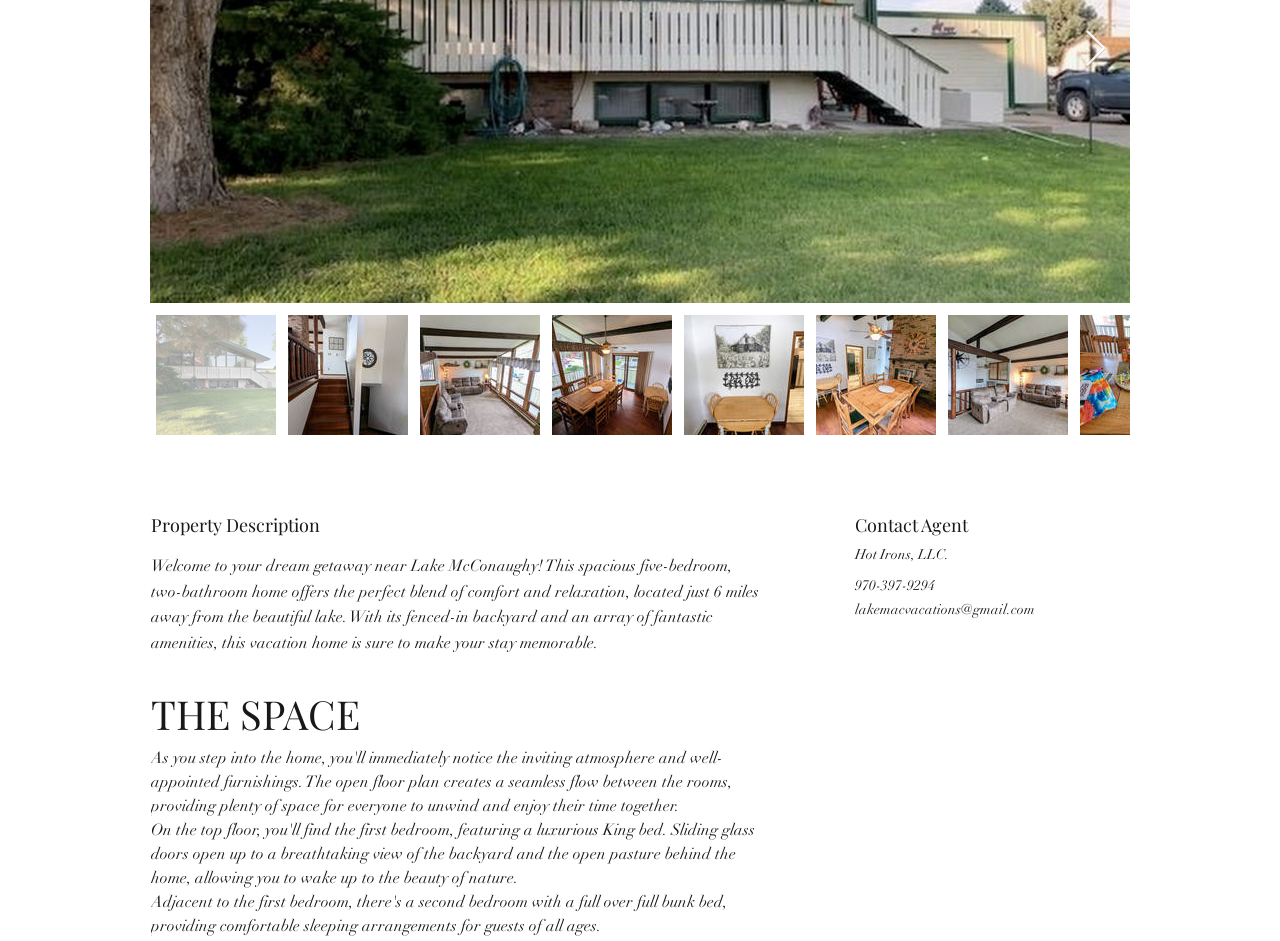Please predict the bounding box coordinates (top-left x, top-left y, bottom-right x, bottom-right y) for the UI element in the screenshot that fits the description: aria-label="Next Item"

[0.847, 0.032, 0.865, 0.073]